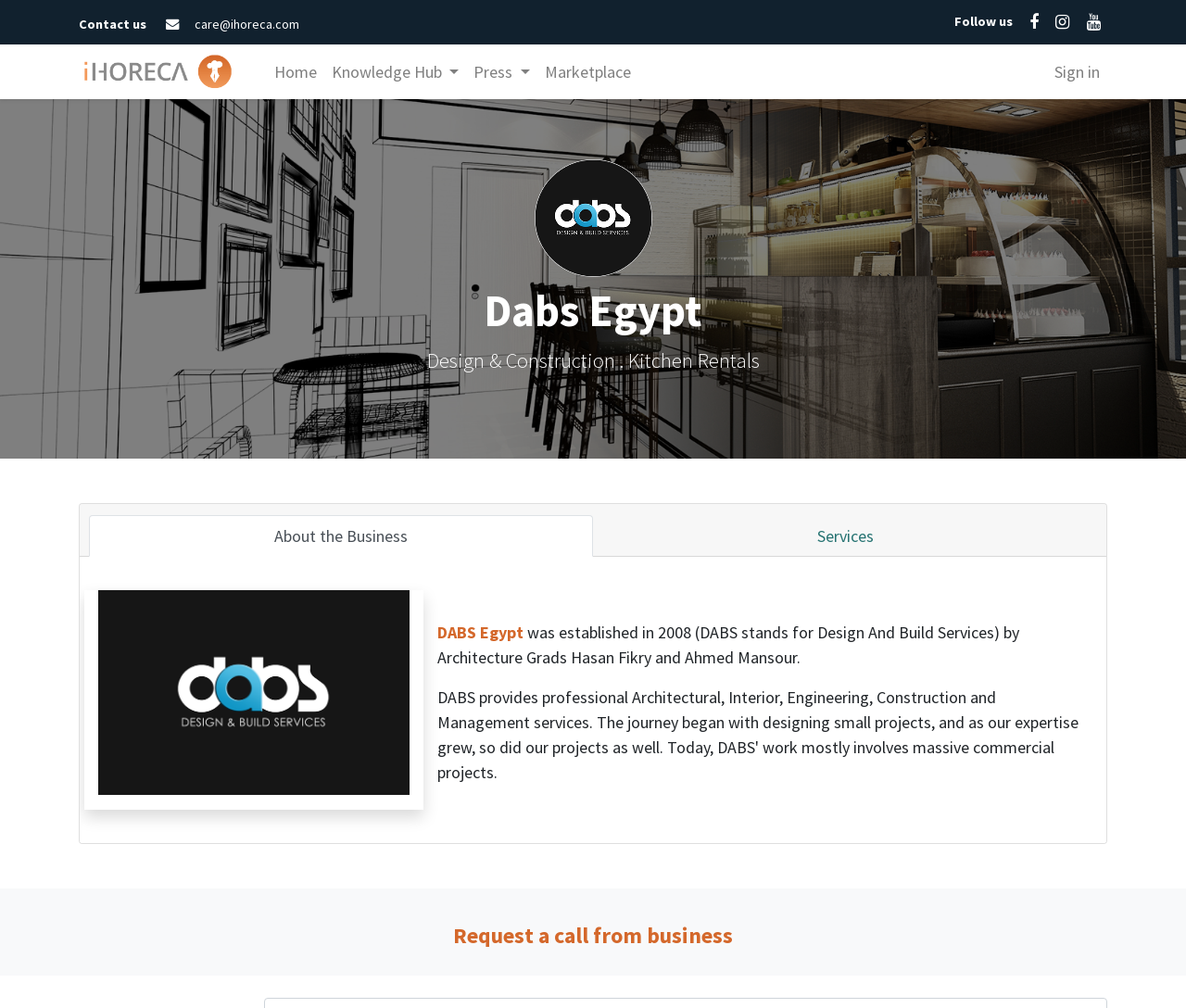Articulate a complete and detailed caption of the webpage elements.

The webpage is about Dabs Egypt, a design and construction company that specializes in restaurant interior and exterior design. At the top left corner, there is a logo of iHORECA - Culinary & Chefs HUB, which is also a link. Next to the logo, there are navigation links, including "Home", "Knowledge Hub", "Press", "Marketplace", and "Sign in". 

On the top right corner, there are social media links, represented by icons, and a "Contact us" link with an email address. Below the navigation links, there is a heading that spans the entire width of the page, with an image on the left side and a heading "Dabs Egypt" on the right side. 

Below the heading, there is a brief description of the company's services, "Design & Construction. Kitchen Rentals". Underneath, there is a horizontal tab list with two tabs, "About the Business" and "Services". The "About the Business" tab is selected by default, and it displays a tab panel with an image, the company name "DABS Egypt", and a brief paragraph about the company's history. 

At the bottom of the page, there is a heading "Request a call from business". Overall, the webpage has a clean layout, with a focus on presenting the company's services and background information.